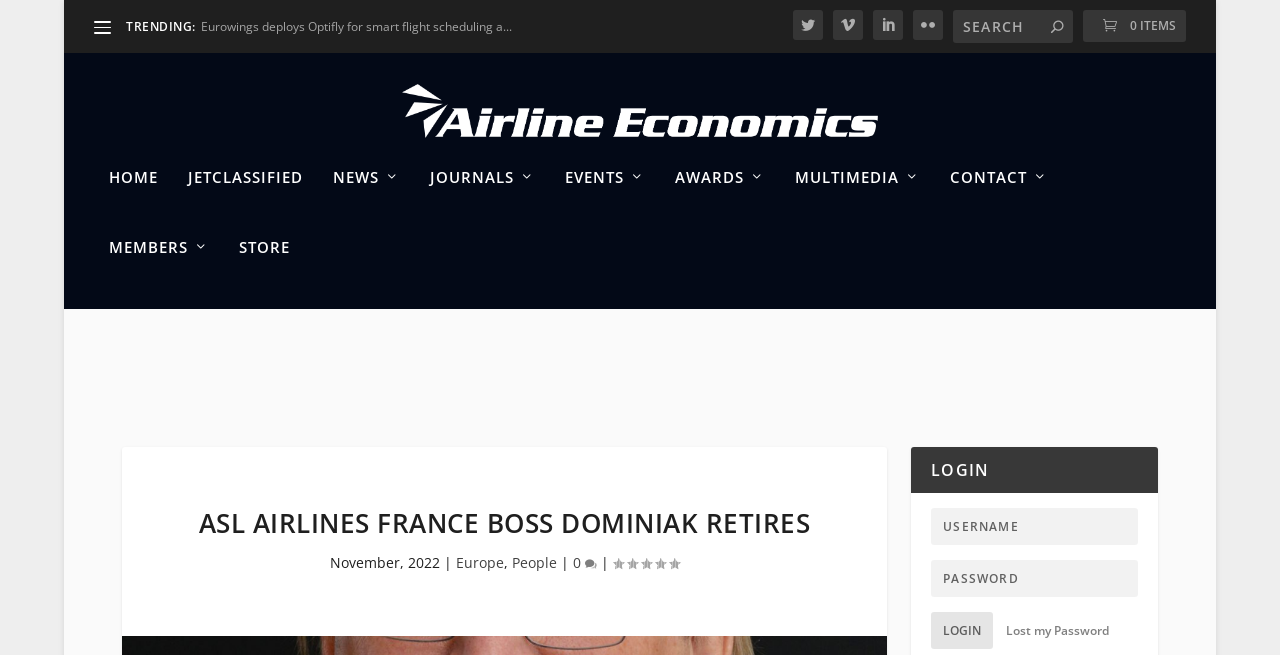Offer a detailed account of what is visible on the webpage.

The webpage is dedicated to aviation news, with a focus on the global aviation industry. At the top, there is a navigation bar with several links, including "HOME", "JETCLASSIFIED", "NEWS", "JOURNALS", "EVENTS", "AWARDS", "MULTIMEDIA", "CONTACT", and "MEMBERS". These links are positioned horizontally, with "HOME" on the left and "MEMBERS" on the right.

Below the navigation bar, there is a search box with a magnifying glass icon, allowing users to search for specific topics. Next to the search box, there are several social media links, represented by icons.

The main content of the webpage is an article about ASL Airlines France's boss, Dominiak, retiring. The article's title is prominently displayed, with the date "November, 2022" and categories "Europe" and "People" listed below. There are also links to comment on the article and view its rating.

On the right side of the webpage, there is a login section, where users can enter their username and password to access their account. There is also a "Lost my Password" link for users who have forgotten their password.

At the very bottom of the webpage, there is a repeated "LOGIN" heading, with a static text "Username or Email" below it.